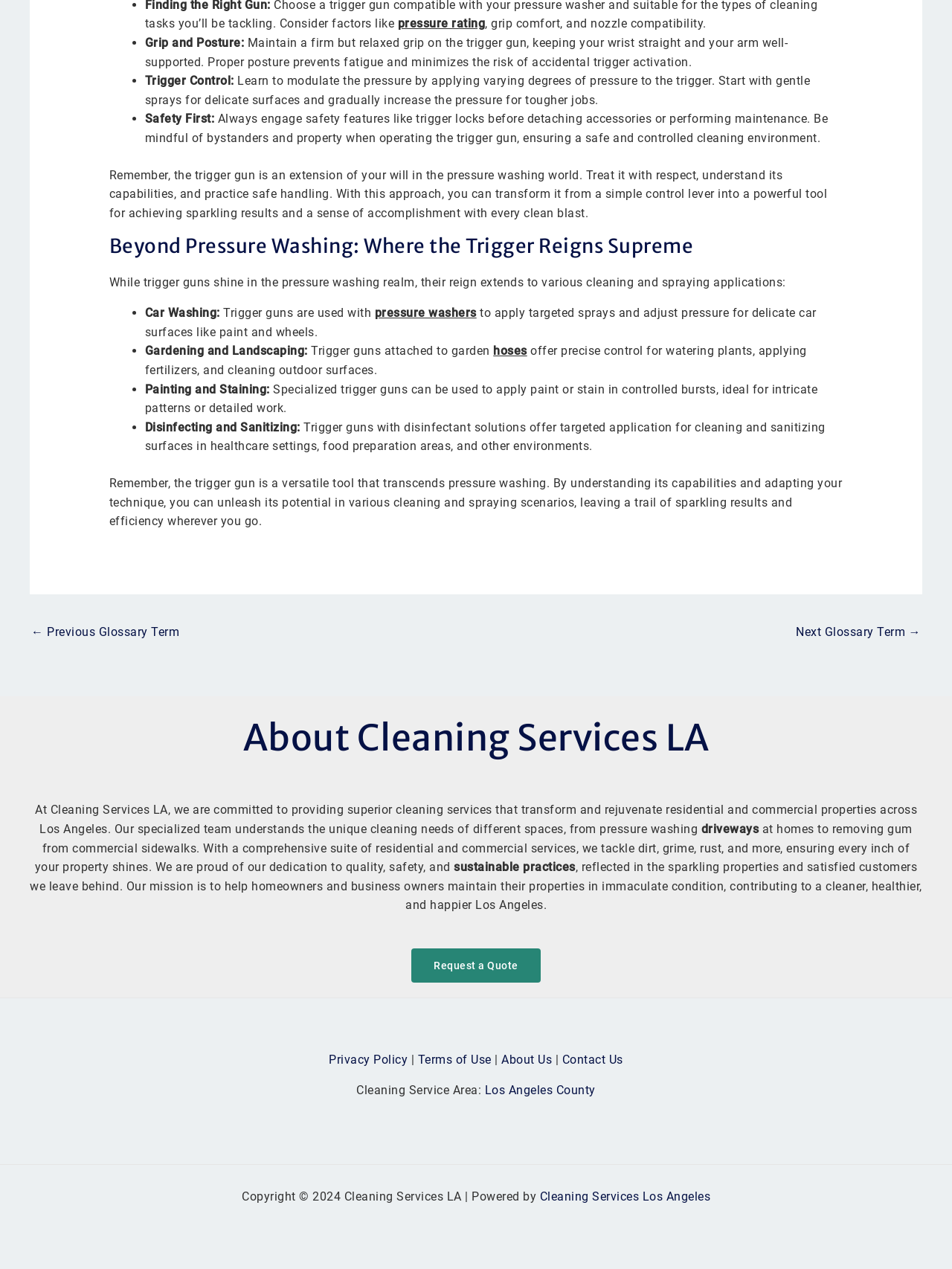Identify the bounding box of the UI component described as: "hoses".

[0.518, 0.271, 0.554, 0.282]